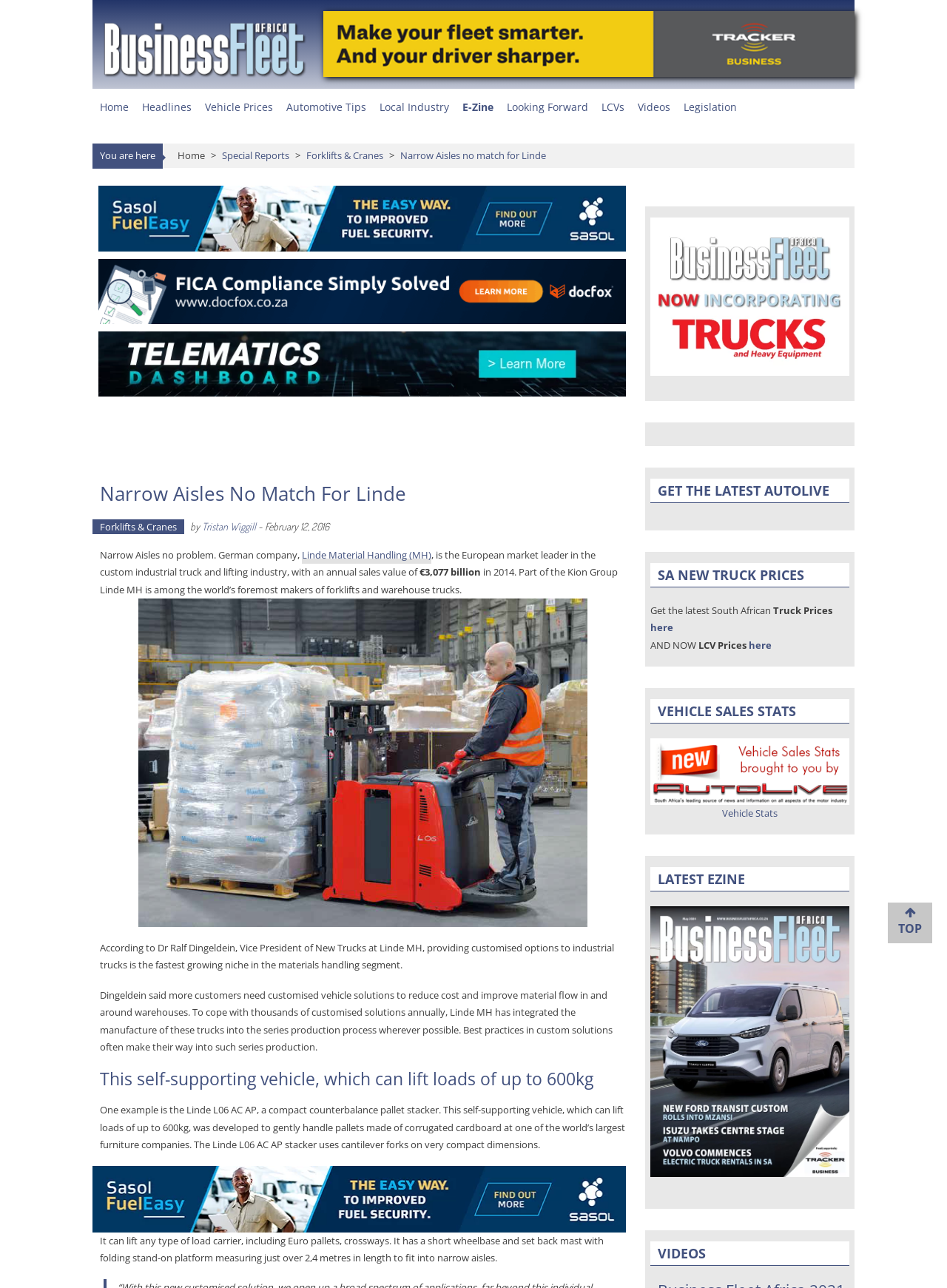Could you indicate the bounding box coordinates of the region to click in order to complete this instruction: "Read the article 'Narrow Aisles no match for Linde'".

[0.423, 0.116, 0.577, 0.126]